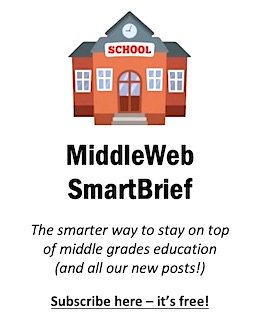Please answer the following query using a single word or phrase: 
What is the purpose of the 'MiddleWeb SmartBrief'?

To inform educators